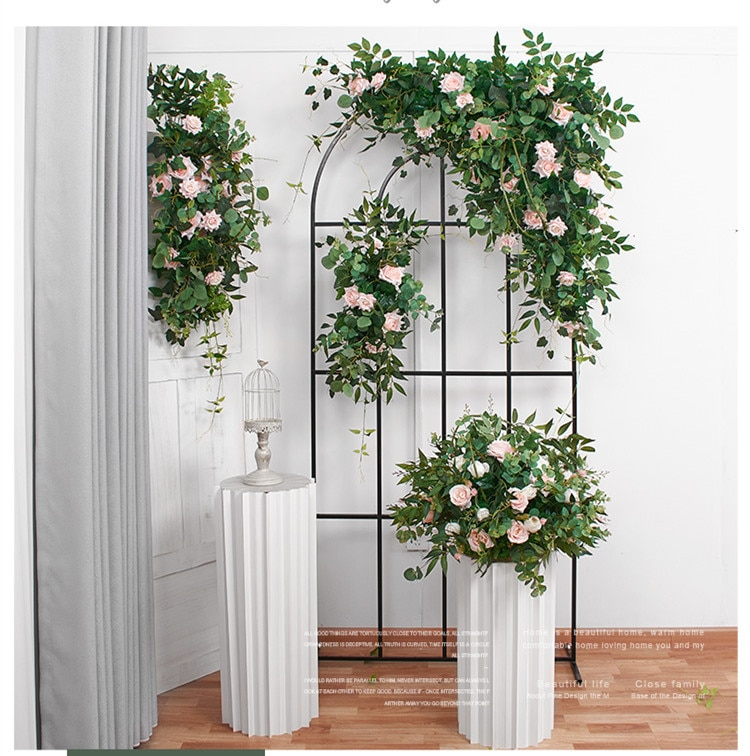Please use the details from the image to answer the following question comprehensively:
What is placed on the white pedestal?

According to the caption, a charming birdcage is supported by a white column-like pedestal, adding an elegant decorative element to the scene.